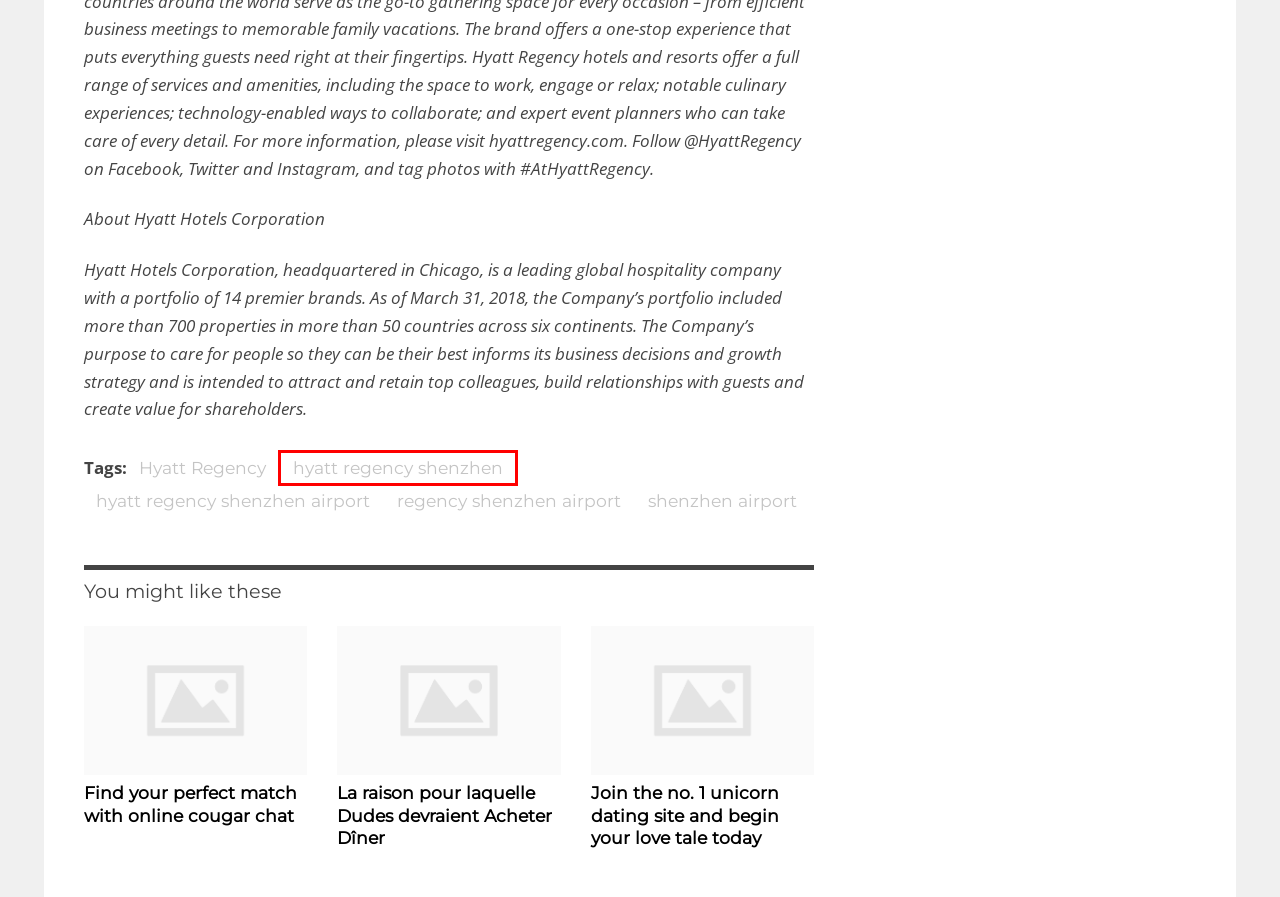Examine the screenshot of the webpage, which has a red bounding box around a UI element. Select the webpage description that best fits the new webpage after the element inside the red bounding box is clicked. Here are the choices:
A. Tag: hyatt regency shenzhen airport | Hotelier International
B. Tag: Hyatt Regency | Hotelier International
C. Tag: shenzhen airport | Hotelier International
D. La raison pour laquelle Dudes devraient Acheter Dîner | Hotelier International
E. Tag: regency shenzhen airport | Hotelier International
F. Join the no. 1 unicorn dating site and begin your love tale today | Hotelier International
G. Find your perfect match with online cougar chat | Hotelier International
H. Tag: hyatt regency shenzhen | Hotelier International

H